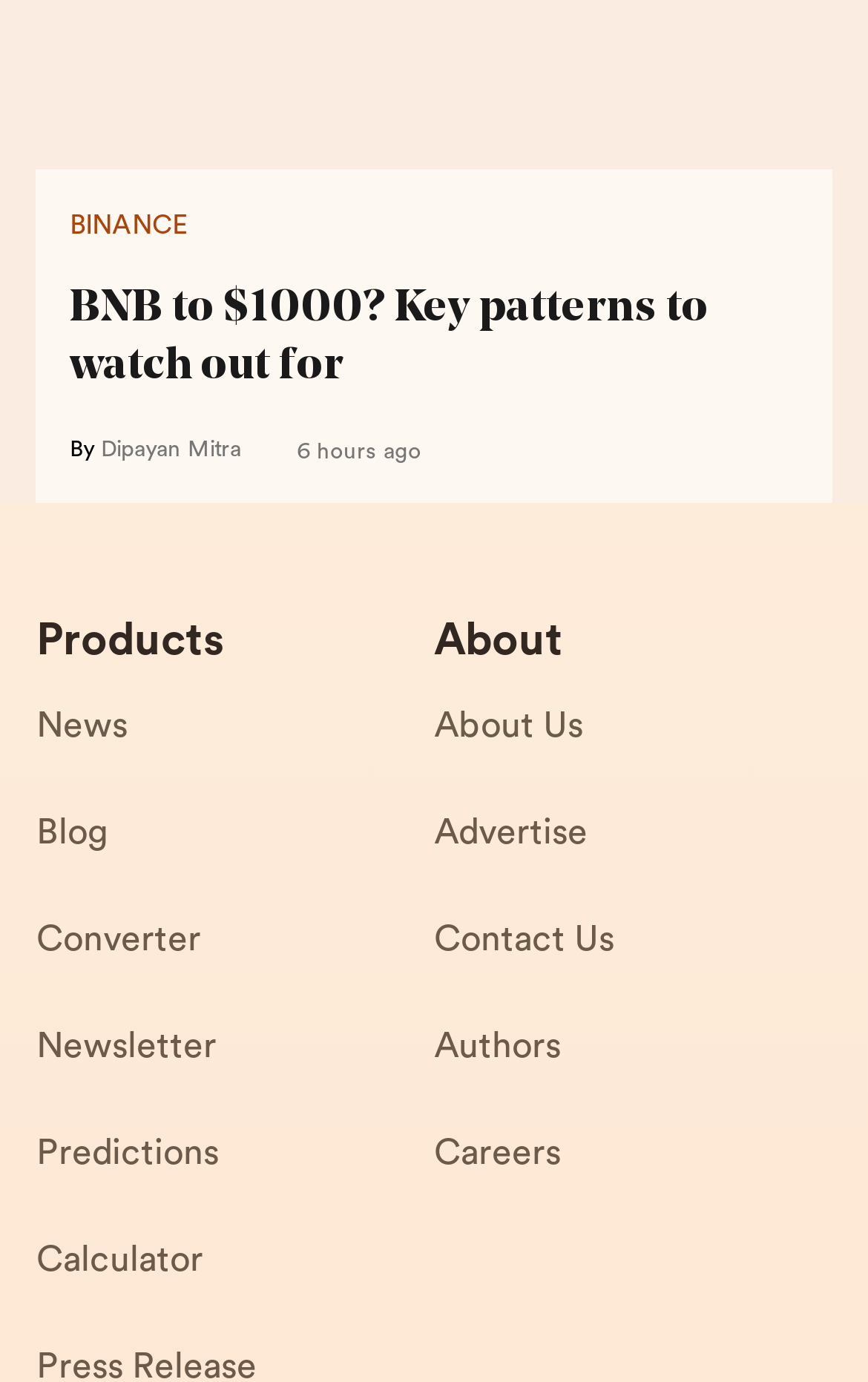How many main categories are there in the website?
Using the image, give a concise answer in the form of a single word or short phrase.

2